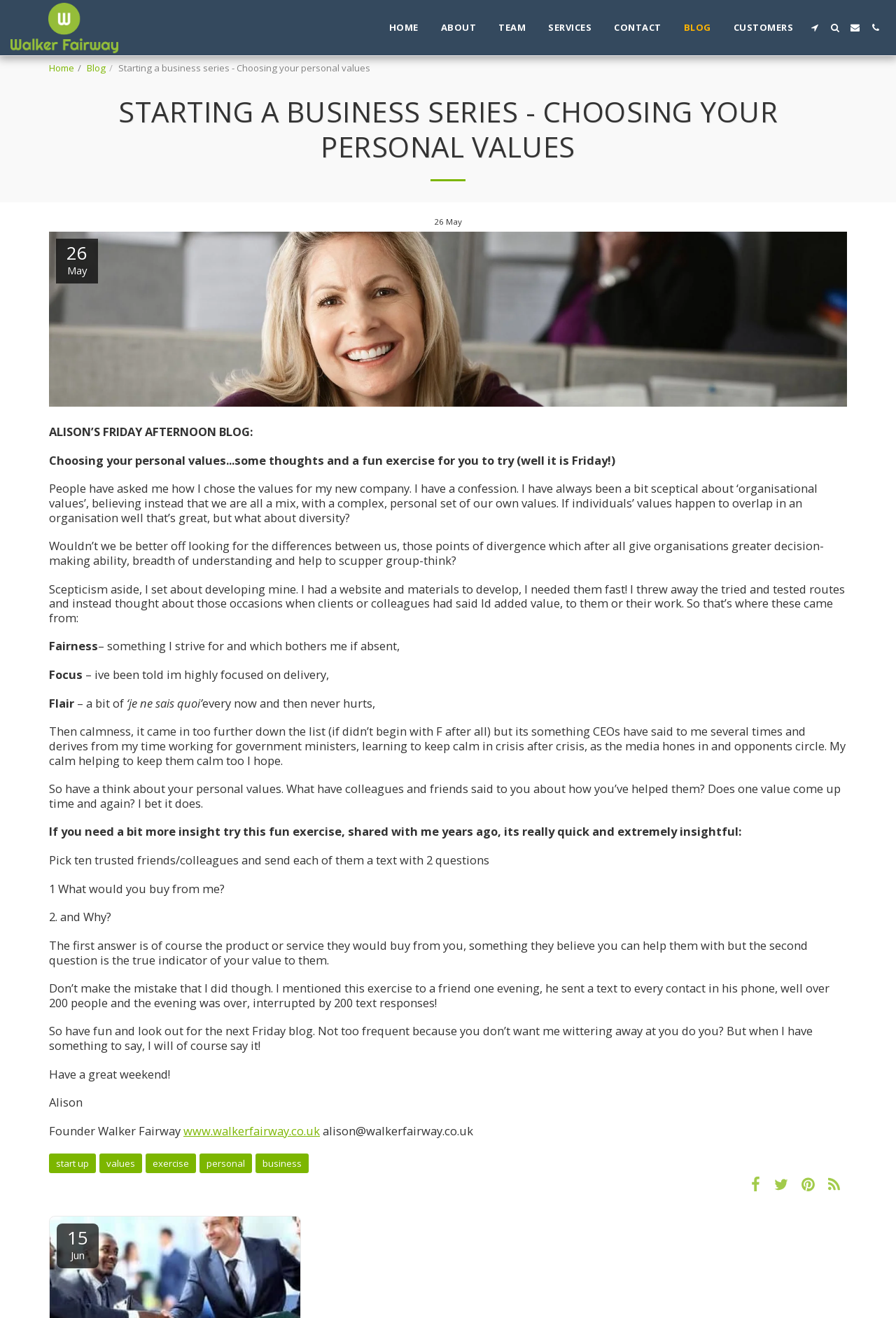Find and provide the bounding box coordinates for the UI element described with: "Price Varies".

None